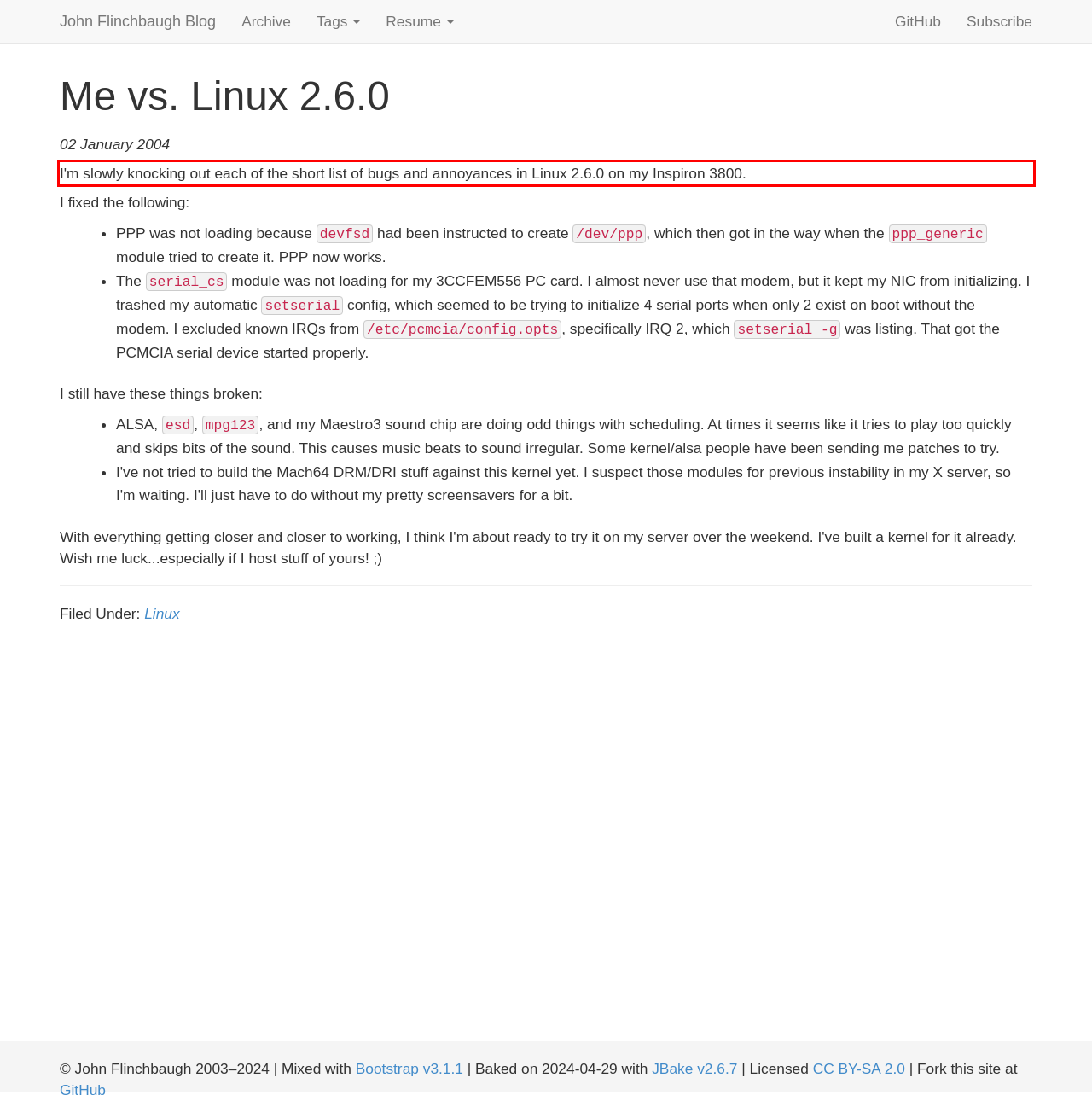Within the screenshot of a webpage, identify the red bounding box and perform OCR to capture the text content it contains.

I'm slowly knocking out each of the short list of bugs and annoyances in Linux 2.6.0 on my Inspiron 3800.